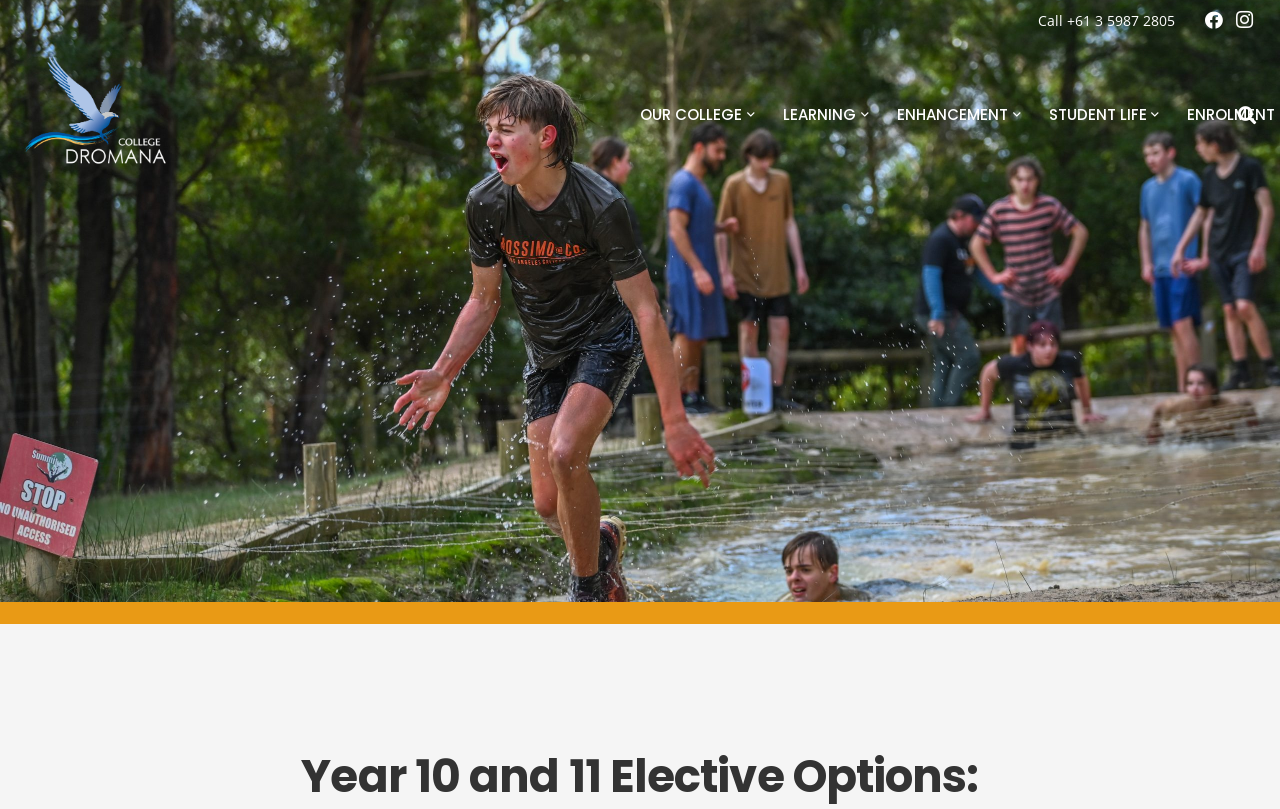Create a detailed summary of all the visual and textual information on the webpage.

The webpage is about Year 10 and 11 Elective Options at Dromana Secondary College. At the top-right corner, there are three social media links: Facebook, Instagram, and a phone number link to call the college. On the top-left corner, there is a college logo. 

Below the logo, there is a navigation menu with four main categories: "OUR COLLEGE", "LEARNING", "ENHANCEMENT", and "STUDENT LIFE". Each category has an arrow icon next to it. 

At the top-right corner, adjacent to the social media links, there is a search button.